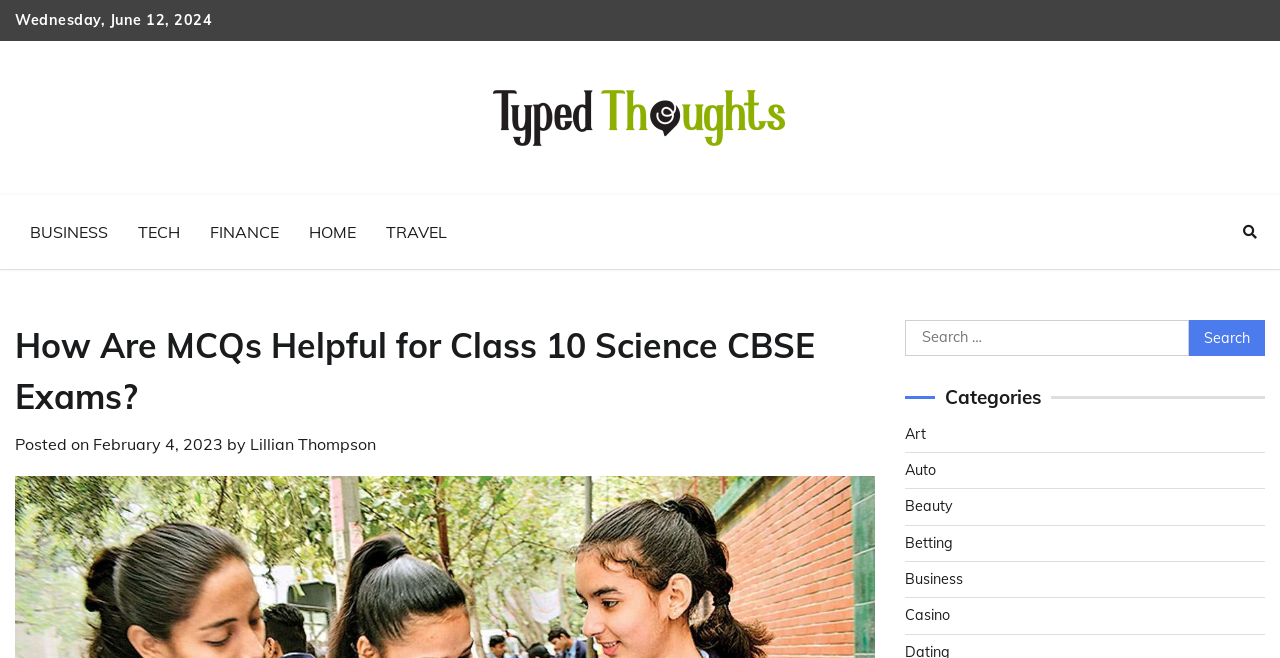Could you provide the bounding box coordinates for the portion of the screen to click to complete this instruction: "Go to Typed Thoughts homepage"?

[0.379, 0.108, 0.621, 0.251]